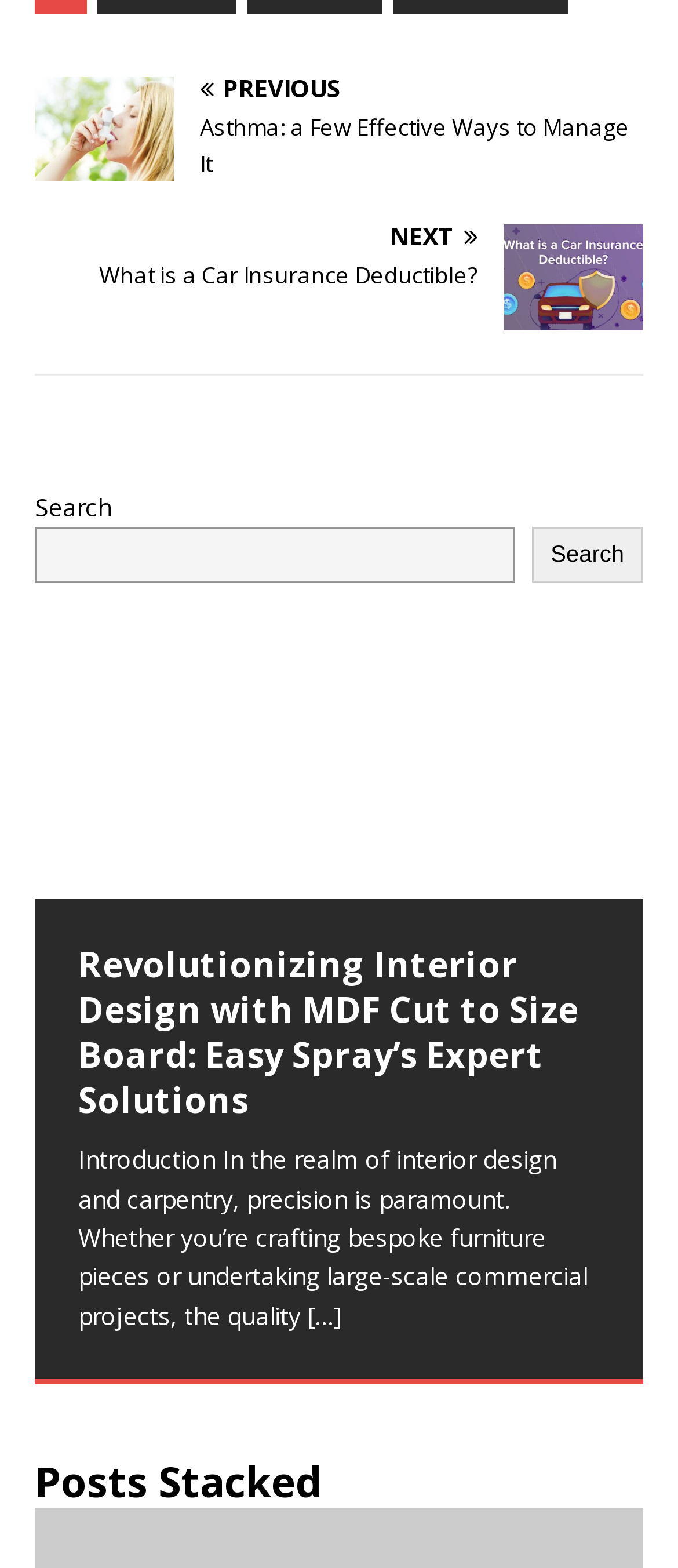Provide the bounding box coordinates, formatted as (top-left x, top-left y, bottom-right x, bottom-right y), with all values being floating point numbers between 0 and 1. Identify the bounding box of the UI element that matches the description: […]

[0.551, 0.76, 0.603, 0.781]